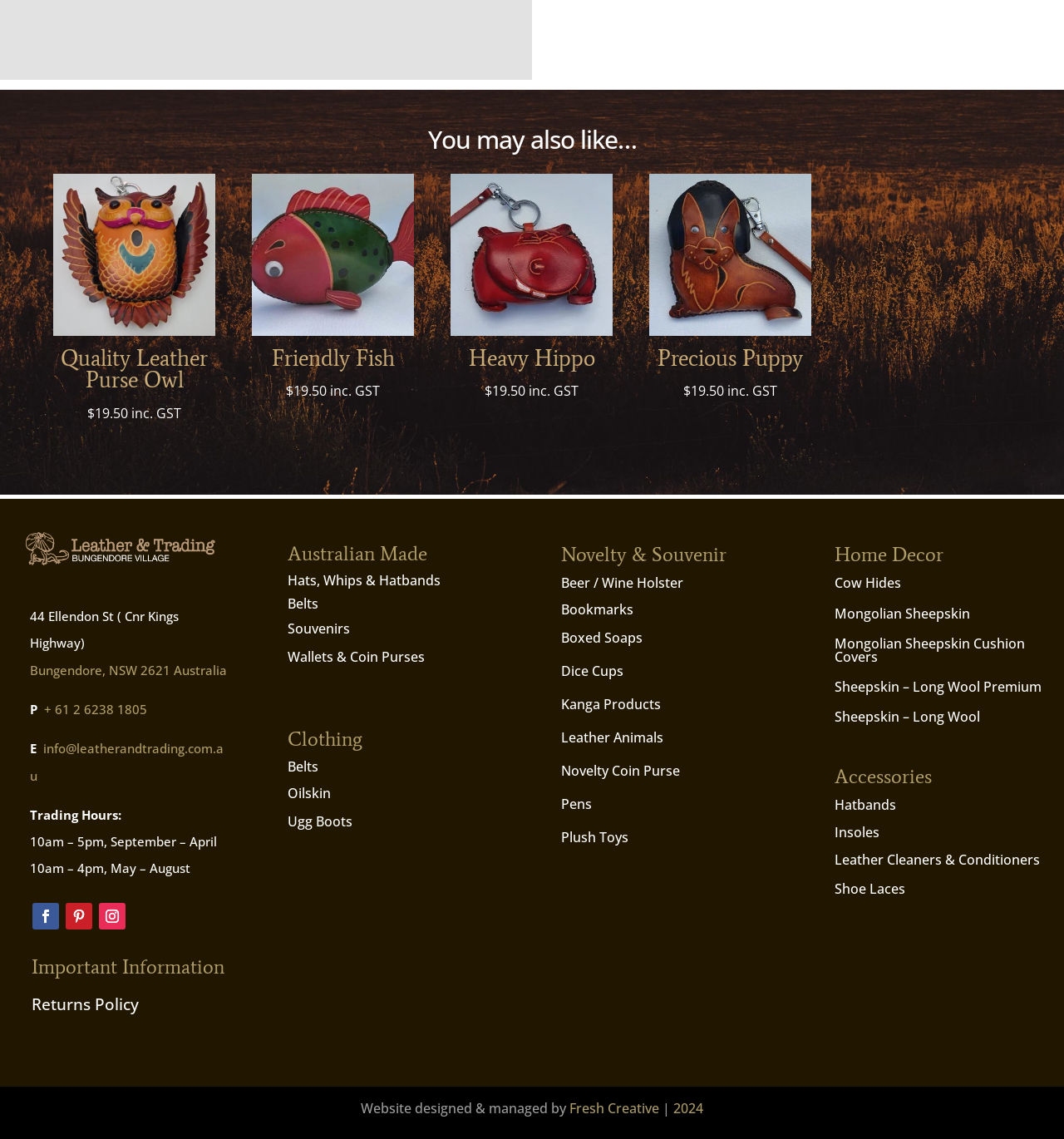What is the price of the Quality Leather Purse Owl?
Answer the question based on the image using a single word or a brief phrase.

$19.50 inc. GST